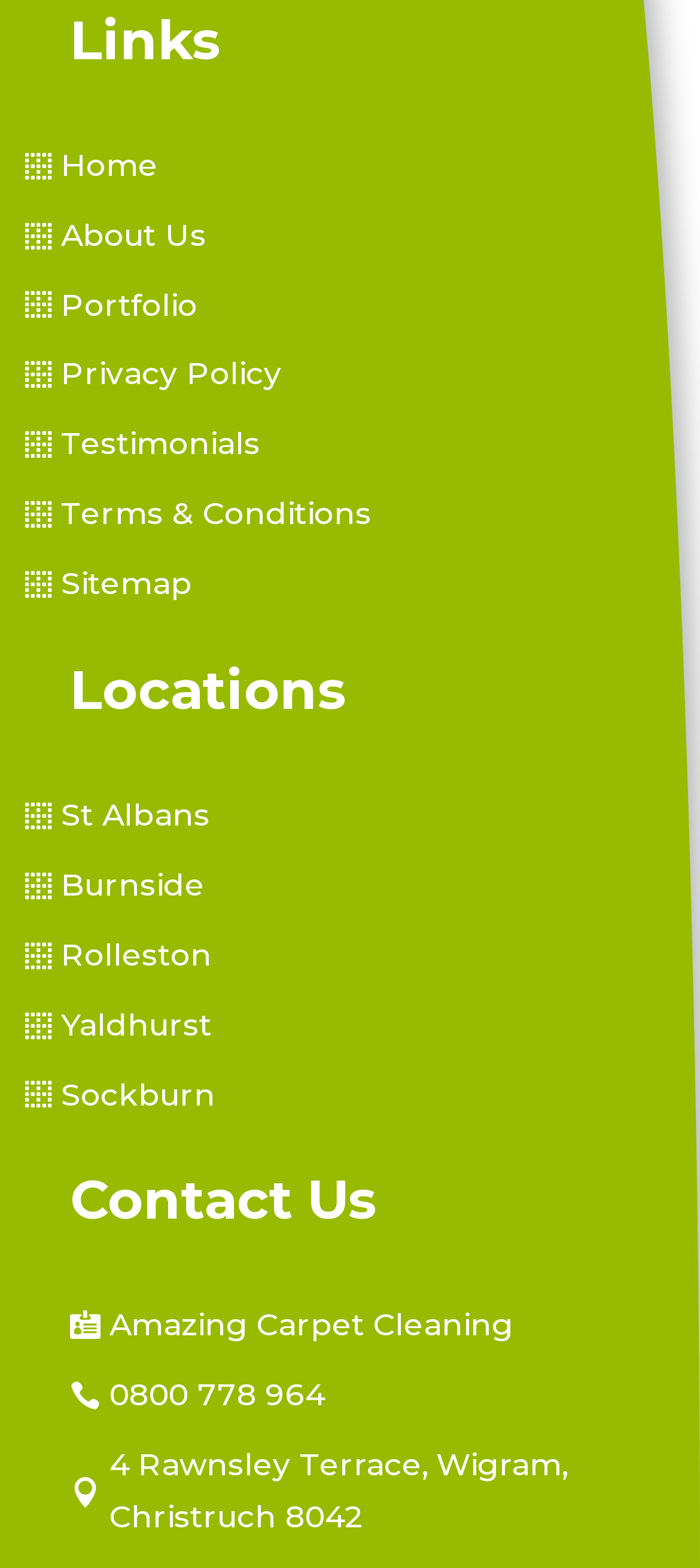How many locations are listed?
Please provide a comprehensive answer to the question based on the webpage screenshot.

The locations are listed under the 'Locations' heading, and there are 5 links listed: St Albans, Burnside, Rolleston, Yaldhurst, and Sockburn.